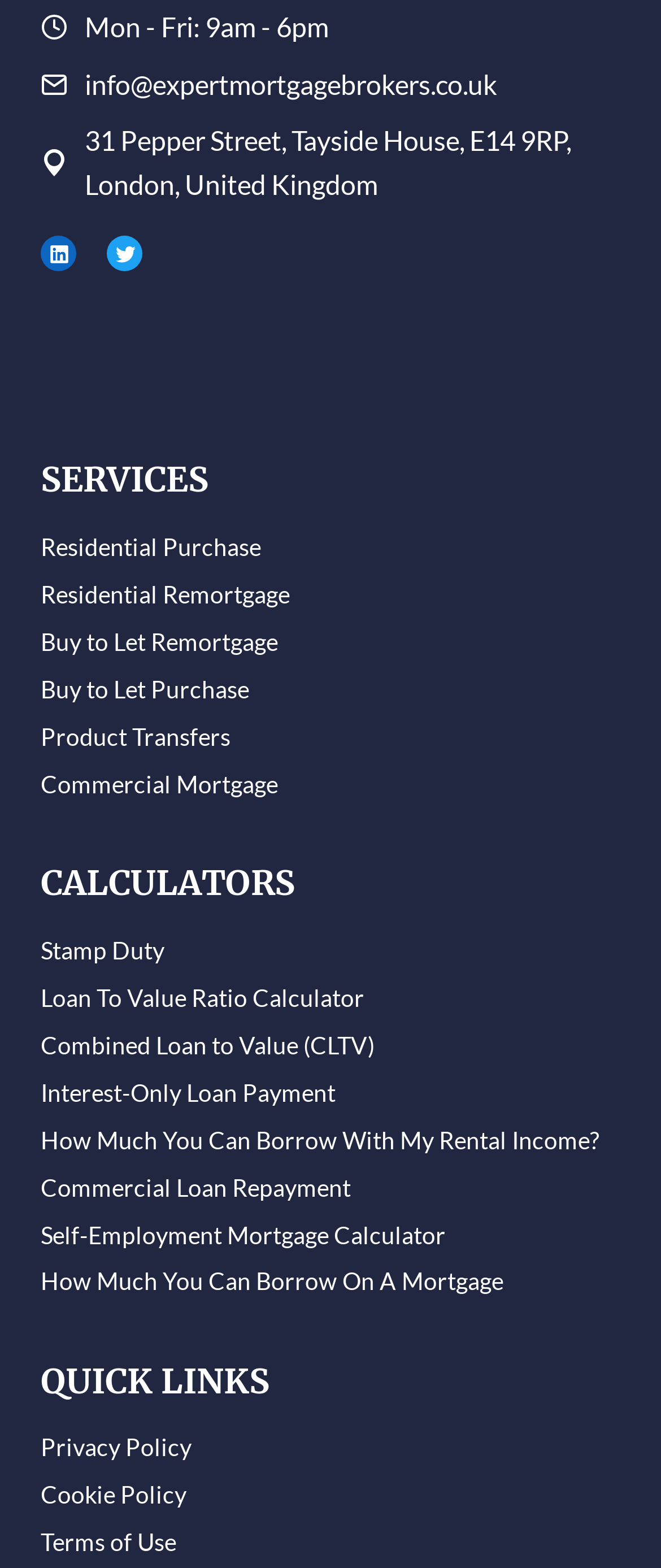How can I contact the company?
Provide a one-word or short-phrase answer based on the image.

Via email or social media